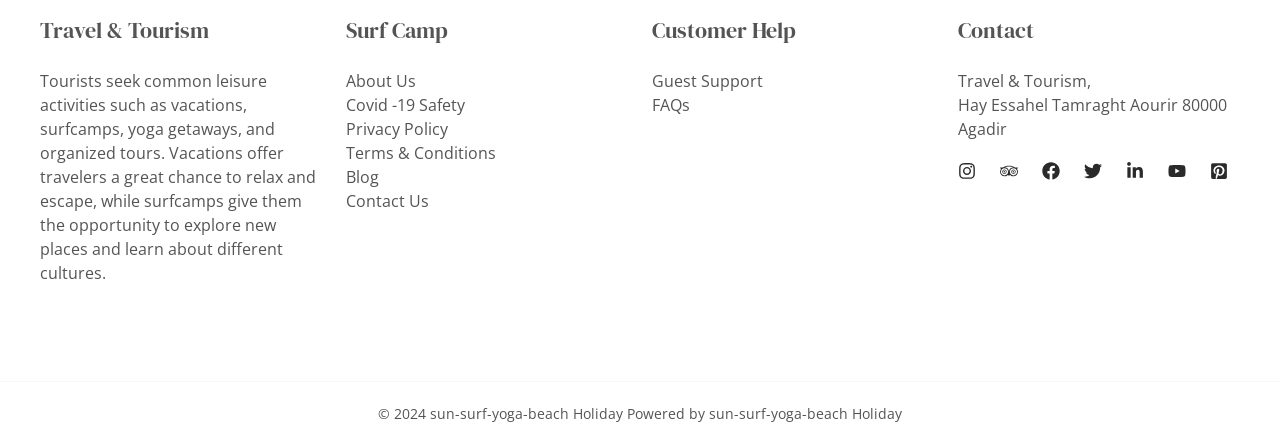How many social media links are present?
Please provide a comprehensive answer based on the information in the image.

There are 7 social media links present, namely Instagram, Trip, Facebook, Twitter, LinkedIn, YouTube, and Pinterest, each with its corresponding image element.